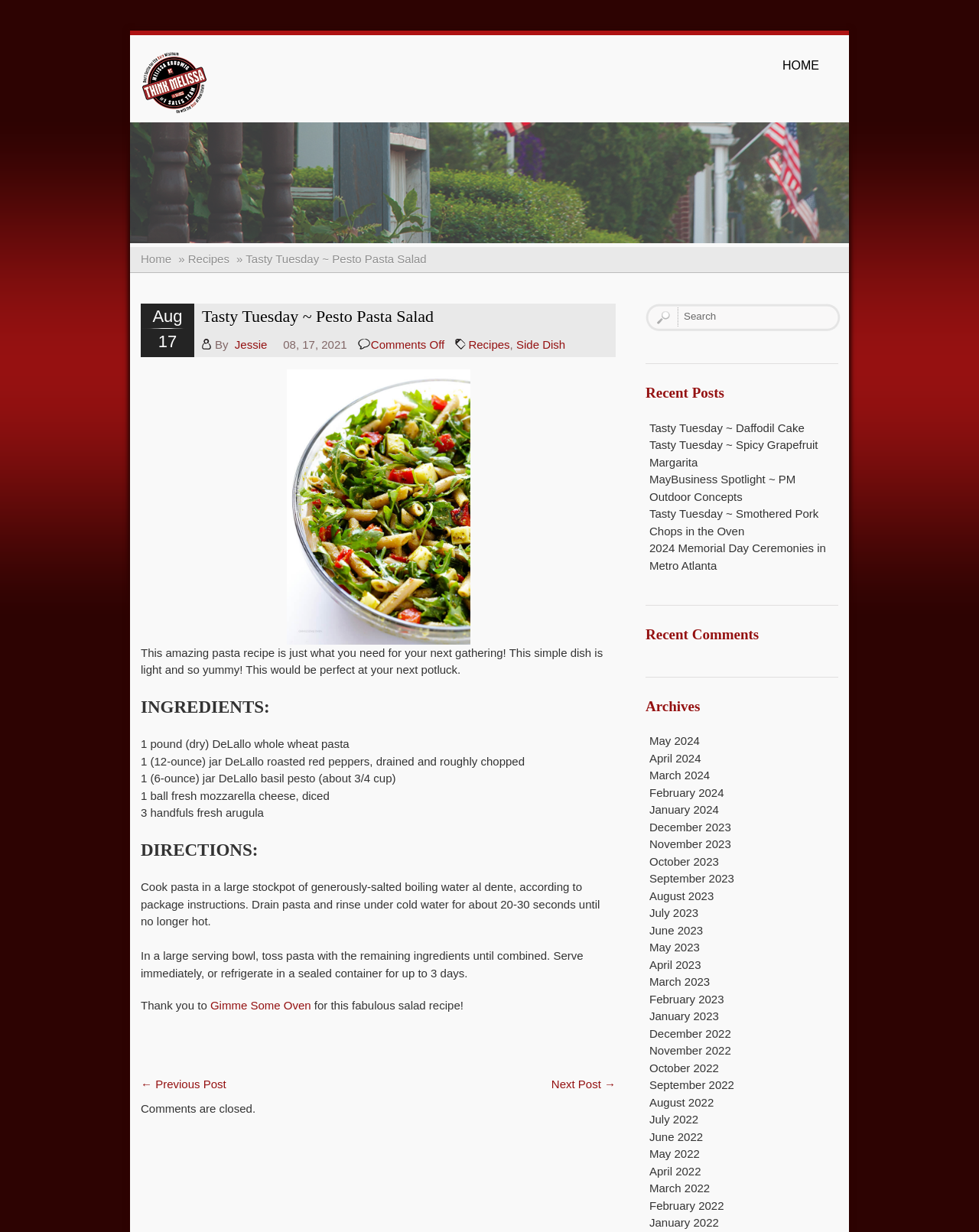Please identify the bounding box coordinates of the element's region that should be clicked to execute the following instruction: "Read comments on Tasty Tuesday ~ Pesto Pasta Salad". The bounding box coordinates must be four float numbers between 0 and 1, i.e., [left, top, right, bottom].

[0.379, 0.274, 0.457, 0.285]